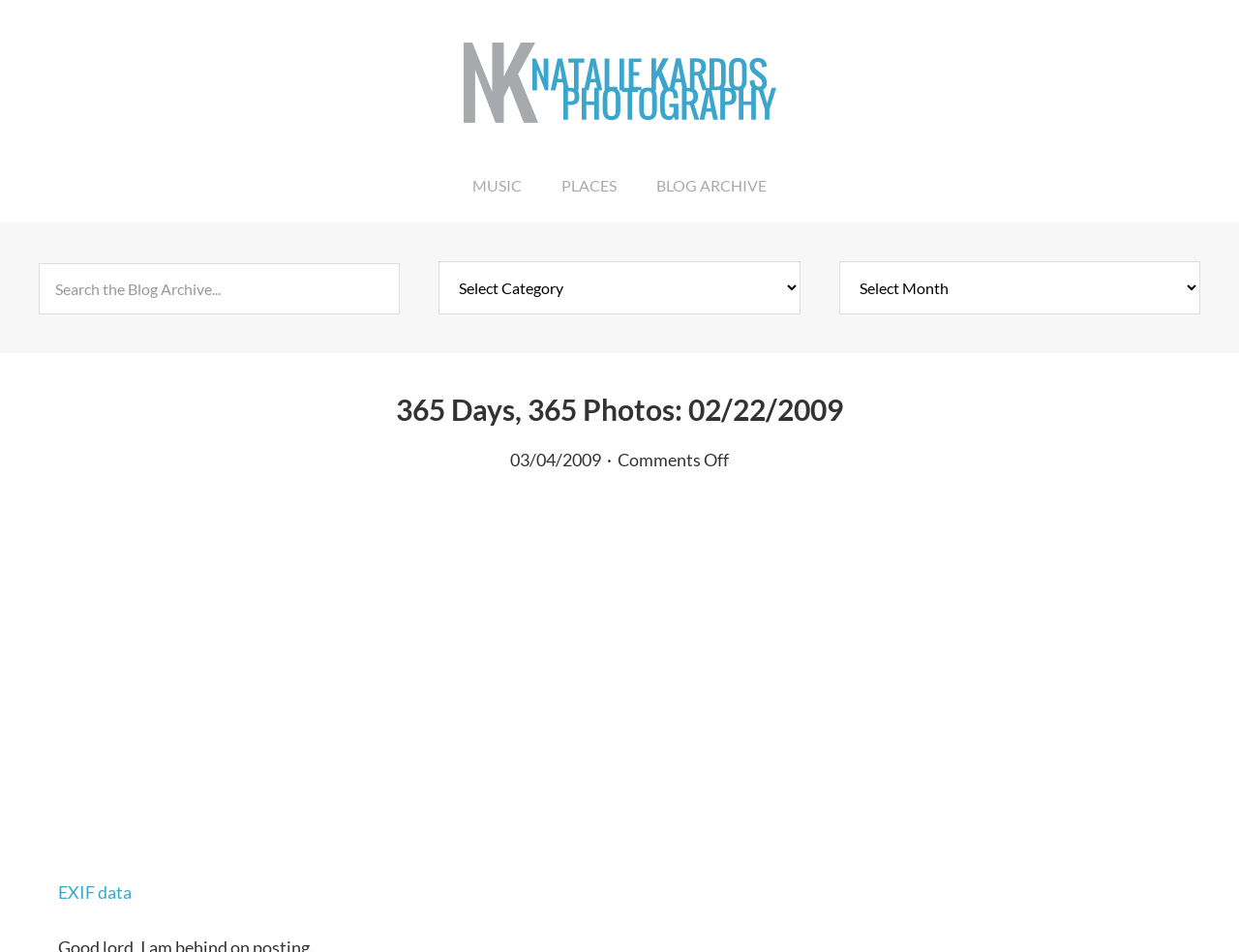Find the bounding box coordinates of the element's region that should be clicked in order to follow the given instruction: "View the archives". The coordinates should consist of four float numbers between 0 and 1, i.e., [left, top, right, bottom].

[0.677, 0.274, 0.969, 0.33]